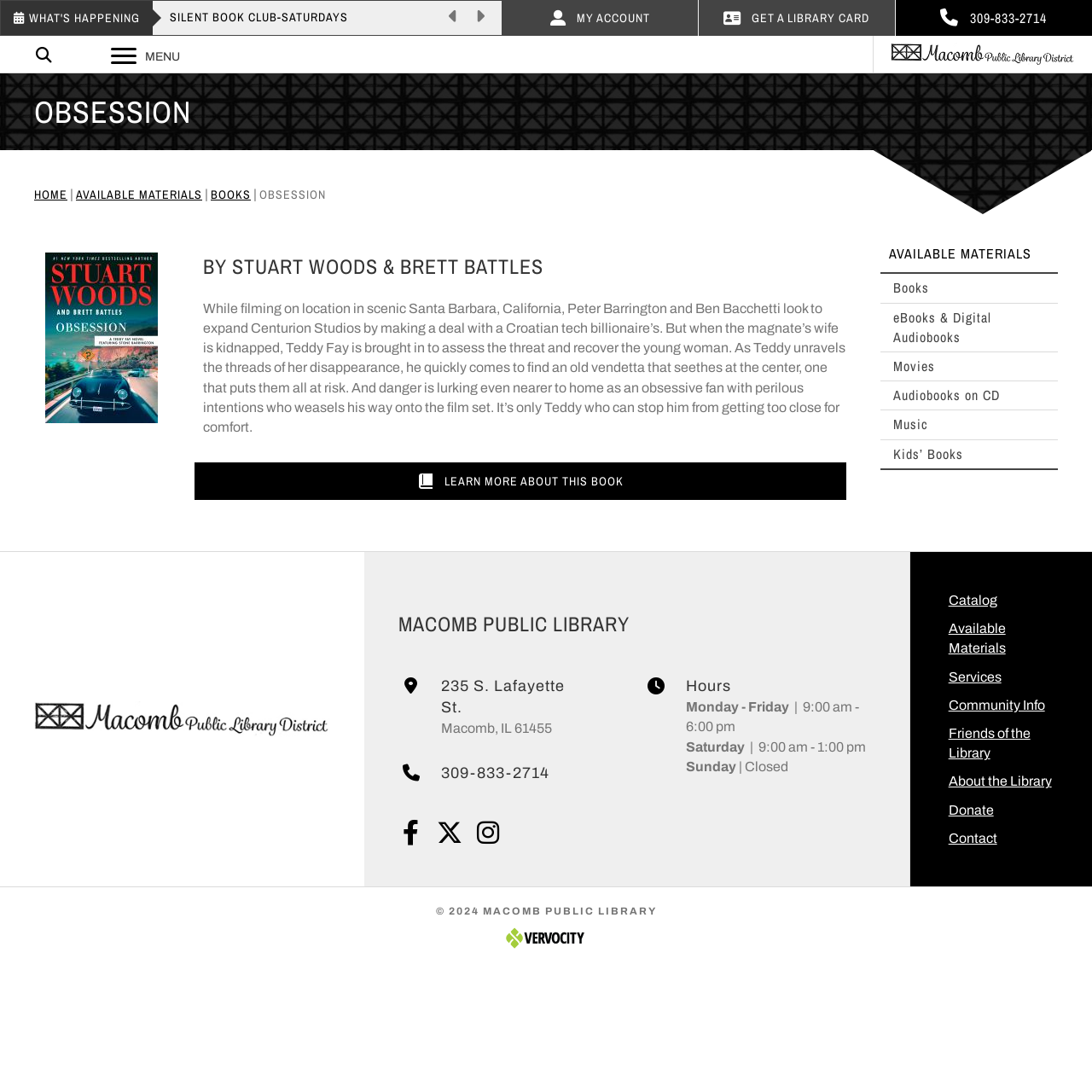Determine the bounding box coordinates of the clickable element to complete this instruction: "Click the 'GET A LIBRARY CARD' link". Provide the coordinates in the format of four float numbers between 0 and 1, [left, top, right, bottom].

[0.64, 0.0, 0.82, 0.033]